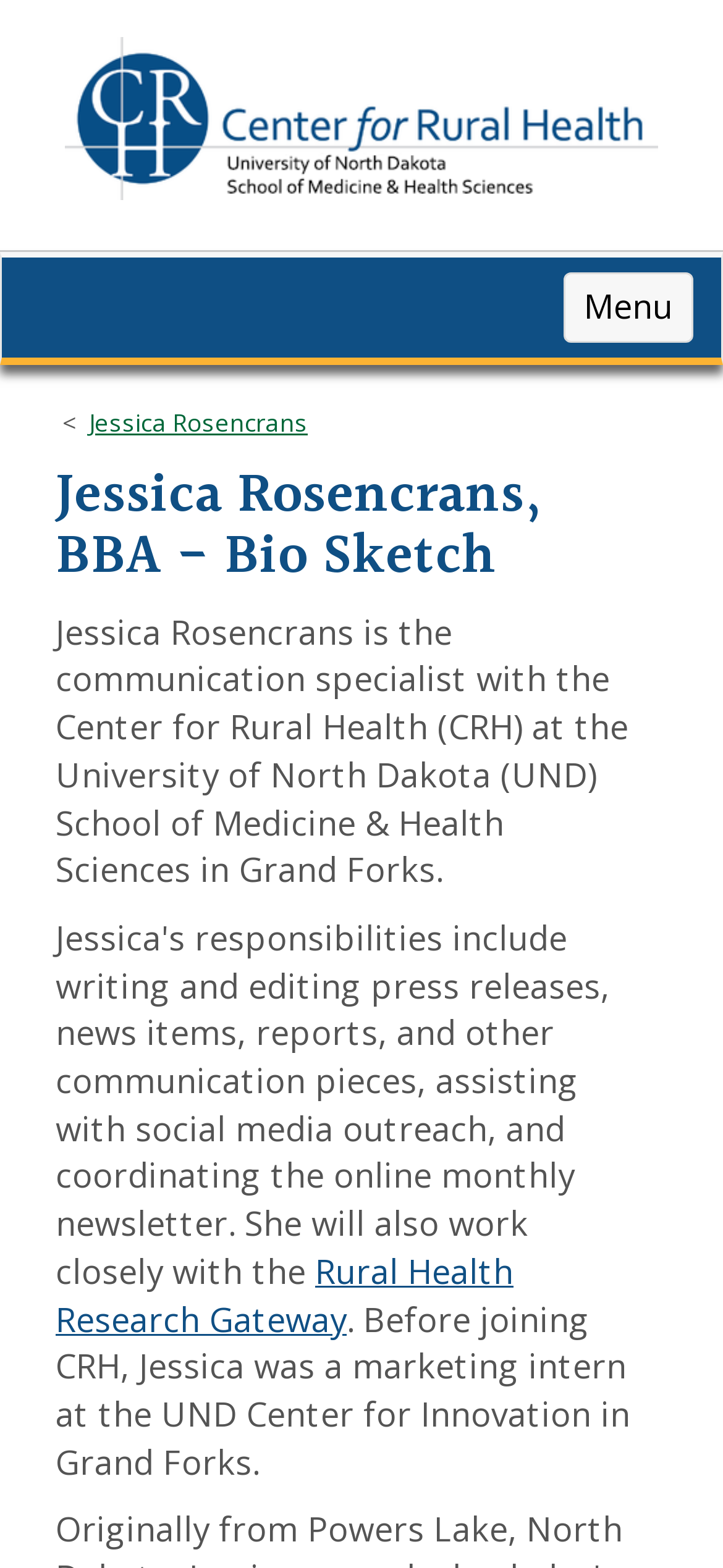Answer this question in one word or a short phrase: What type of navigation is available on the webpage?

Main and Breadcrumb